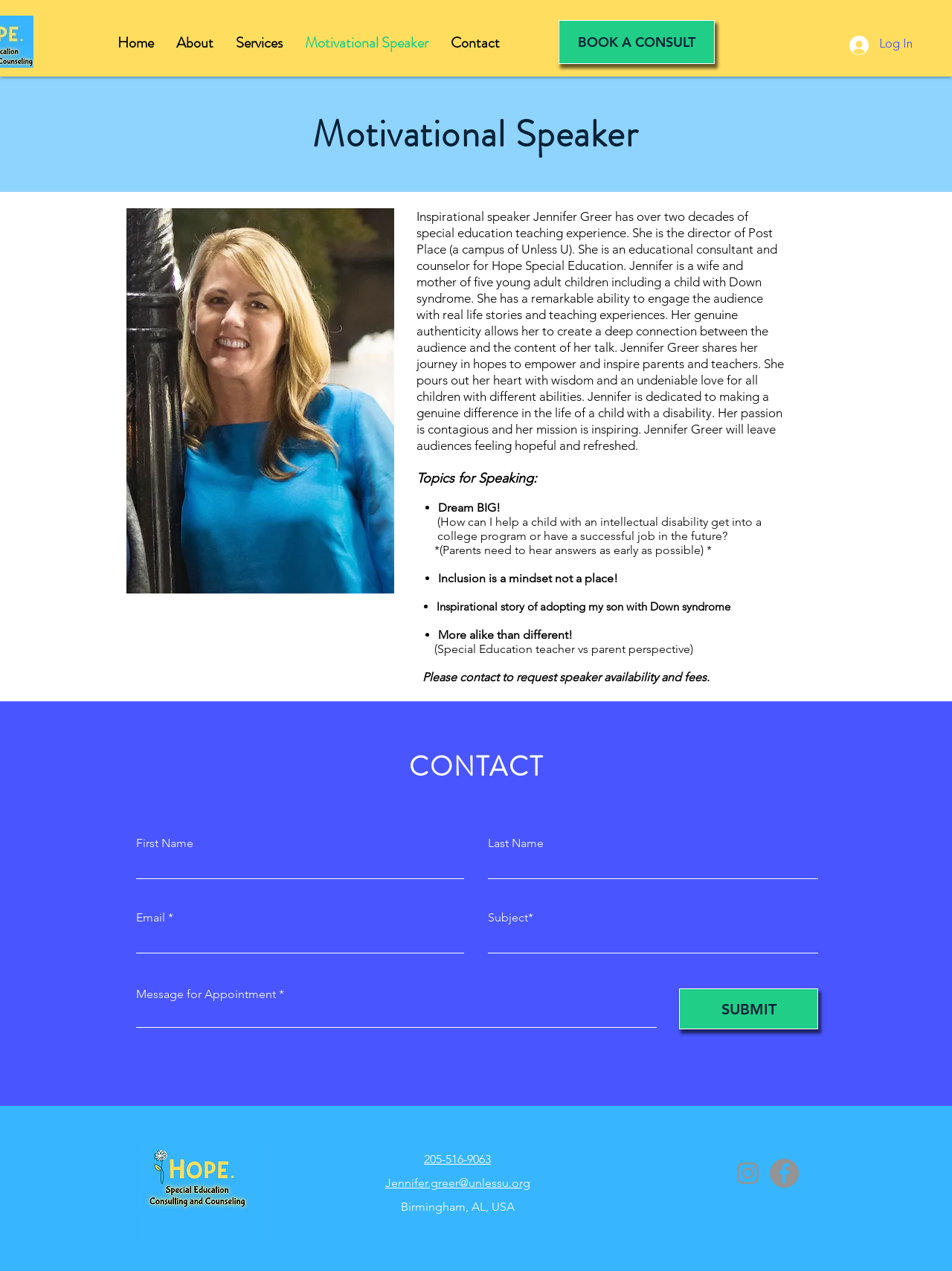Give a complete and precise description of the webpage's appearance.

This webpage is about Motivational Speaker Jennifer Greer, who has over two decades of special education teaching experience. At the top of the page, there is a navigation bar with links to "Home", "About", "Services", "Motivational Speaker", and "Contact". Next to the navigation bar, there is a call-to-action button "BOOK A CONSULT" and a login button with an icon.

Below the navigation bar, there is a main section that takes up most of the page. It starts with a heading "Motivational Speaker" and a large image of Jennifer Greer. Below the image, there is a paragraph of text that describes Jennifer's experience and abilities as a motivational speaker.

Following the paragraph, there is a section titled "Topics for Speaking:" with a list of bullet points, including "Dream BIG!", "Inclusion is a mindset not a place!", "Inspirational story of adopting my son with Down syndrome", and "More alike than different!". Each bullet point has a brief description.

Below the list, there is a section with a heading "CONTACT" and a contact form with fields for "First Name", "Last Name", "Email", "Subject", and "Message for Appointment". The form has a "SUBMIT" button at the bottom.

At the bottom of the page, there is a section with the logo of Hope Special Education Consulting and Counseling, a phone number, an email address, and a physical address in Birmingham, AL, USA. There is also a social media bar with links to Instagram and Facebook.

Throughout the page, there are several images, including Jennifer Greer's photo, the logo of Hope Special Education Consulting and Counseling, and icons for Instagram and Facebook.